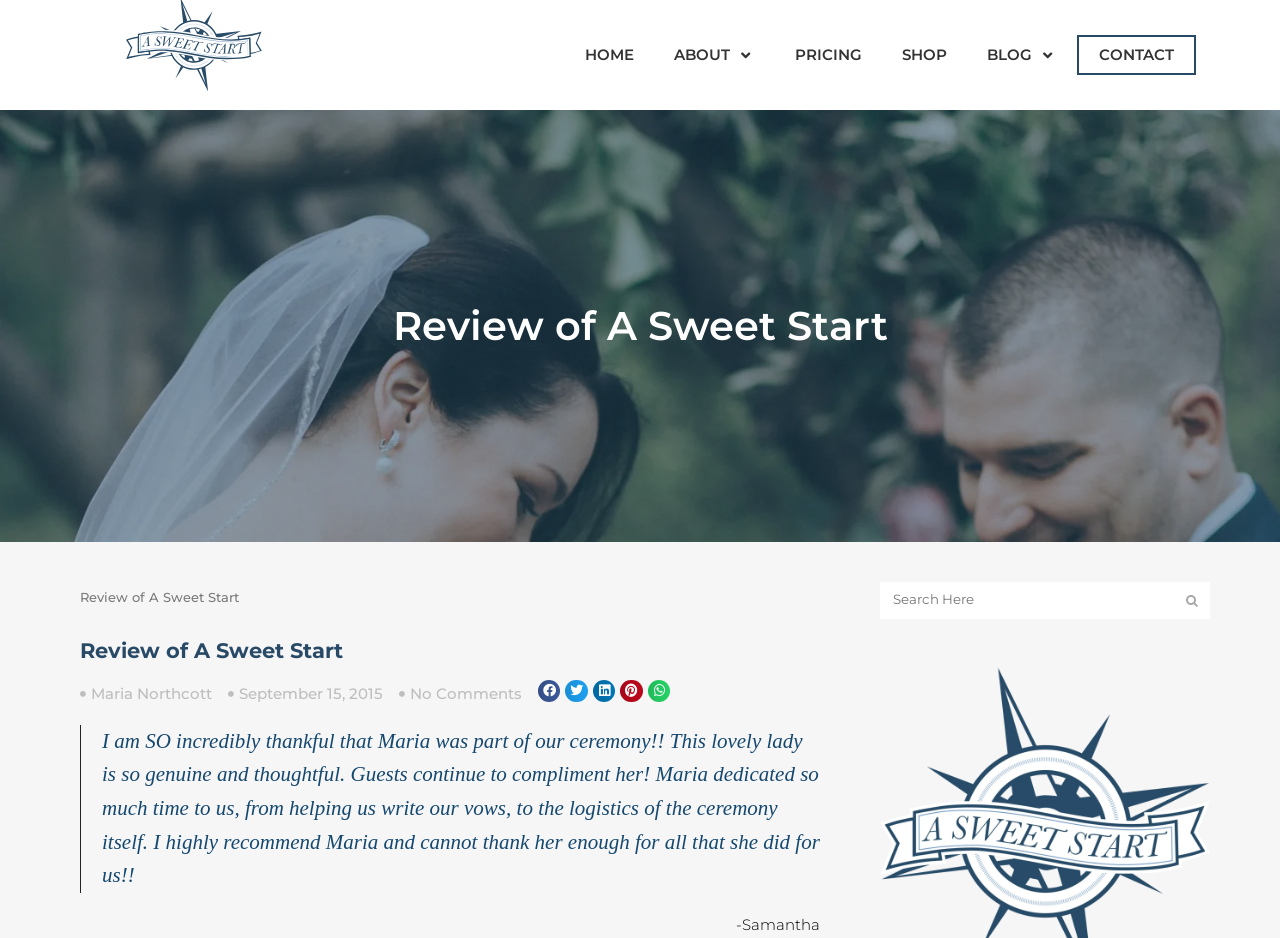From the given element description: "December 22, 2020", find the bounding box for the UI element. Provide the coordinates as four float numbers between 0 and 1, in the order [left, top, right, bottom].

None